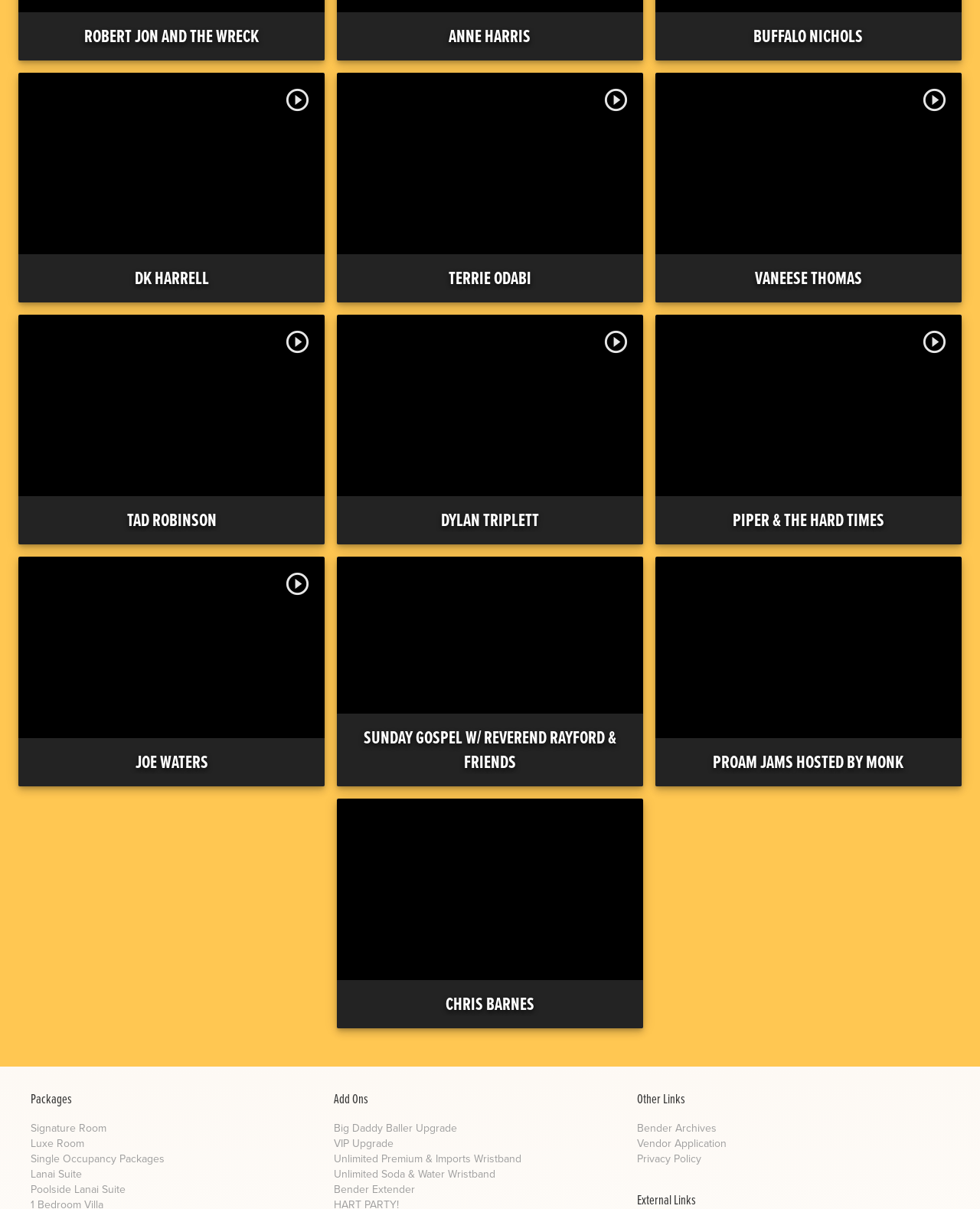Can you determine the bounding box coordinates of the area that needs to be clicked to fulfill the following instruction: "Click on ROBERT JON AND THE WRECK"?

[0.031, 0.02, 0.319, 0.04]